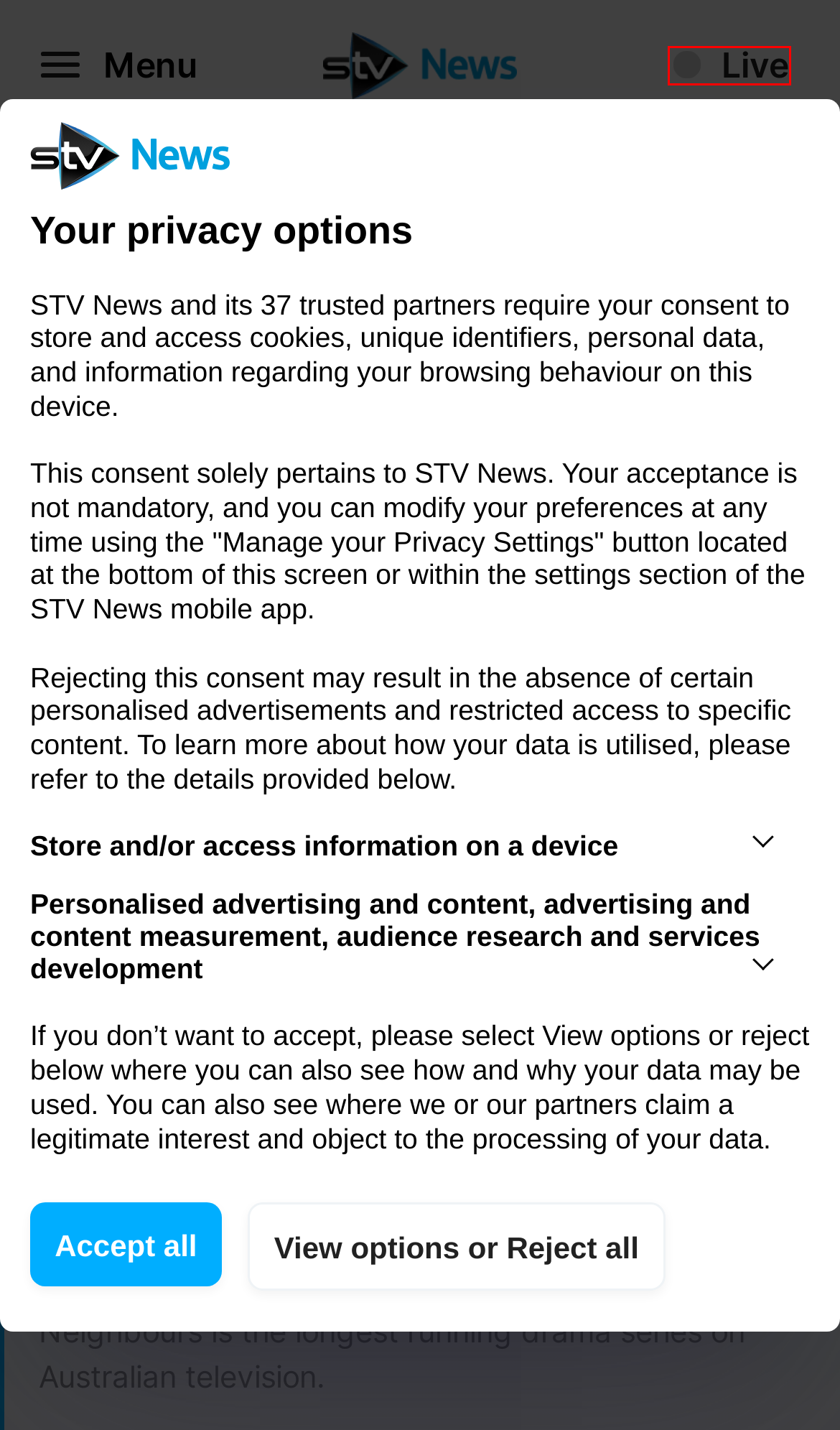Analyze the given webpage screenshot and identify the UI element within the red bounding box. Select the webpage description that best matches what you expect the new webpage to look like after clicking the element. Here are the candidates:
A. Live | STV News
B. More than 3,300 shows unveiled for Edinburgh Festival Fringe in 2024 | STV News
C. Terms of Use | STV News
D. Latest Entertainment News | STV News
E. SNP and Labour neck-and-neck in Scotland ahead of General Election, finds Ipsos/STV poll | STV News
F. Entertainment centre at Braehead saved in takeover | STV News
G. Latest Scotland News | STV News
H. STV News | The home of Scottish News, Sport & Weather

A